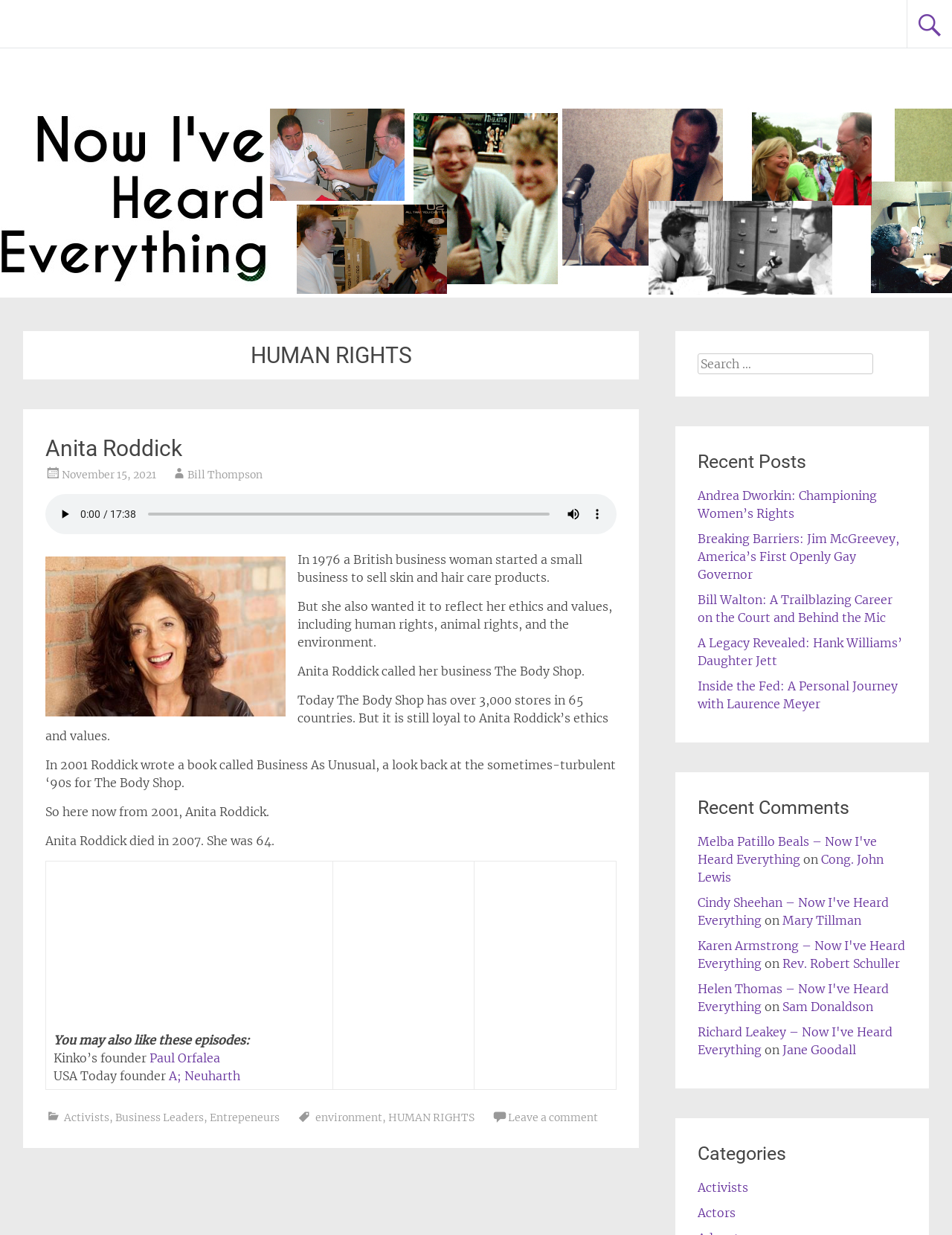Locate the bounding box coordinates of the clickable region necessary to complete the following instruction: "play the audio". Provide the coordinates in the format of four float numbers between 0 and 1, i.e., [left, top, right, bottom].

[0.055, 0.407, 0.08, 0.426]